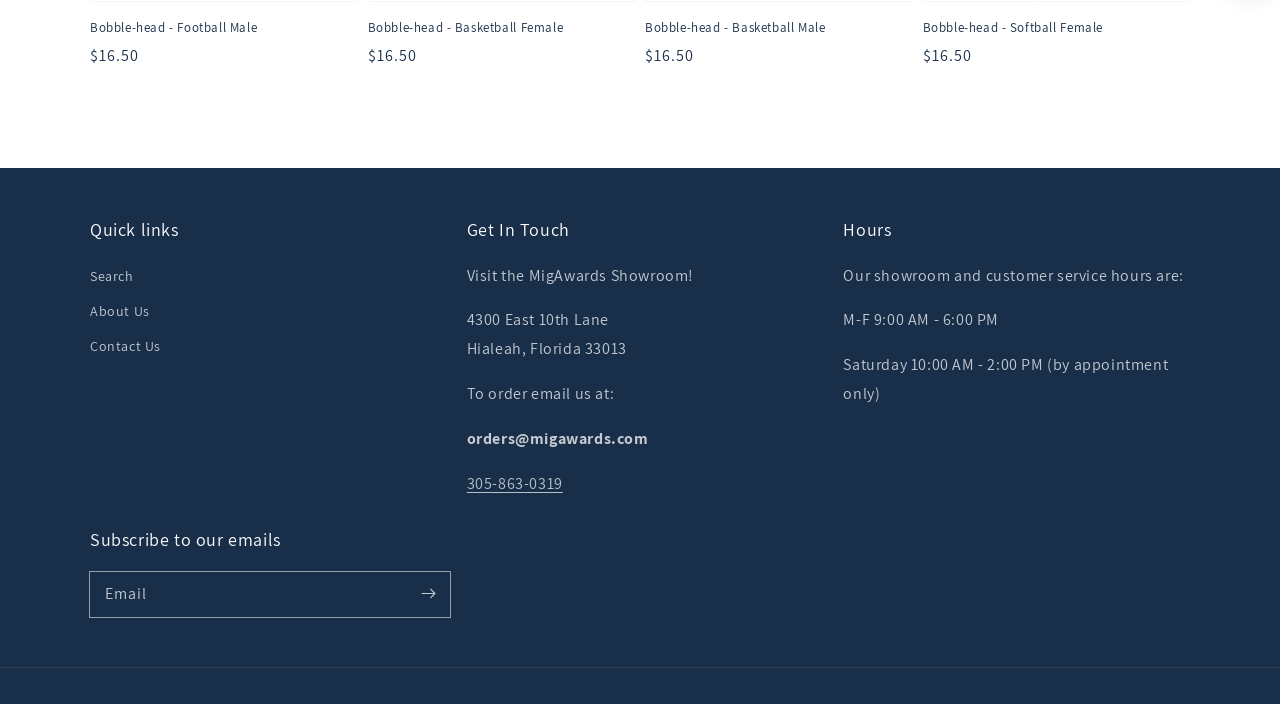Can you give a detailed response to the following question using the information from the image? What are the customer service hours on Saturday?

The customer service hours on Saturday are mentioned in the 'Hours' section, which specifies that the showroom is open from 10:00 AM to 2:00 PM, but only by appointment.